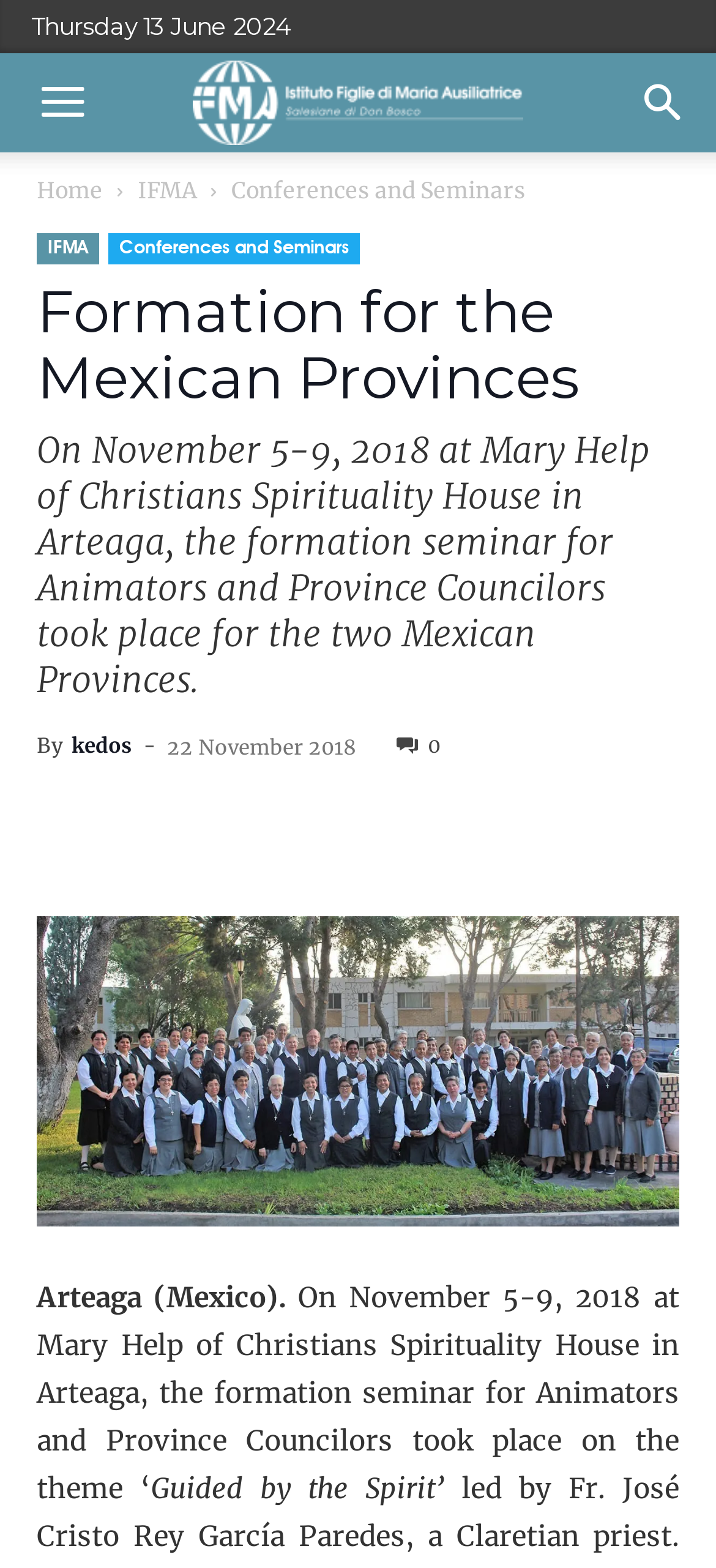Locate the bounding box of the user interface element based on this description: "Home".

[0.051, 0.112, 0.144, 0.13]